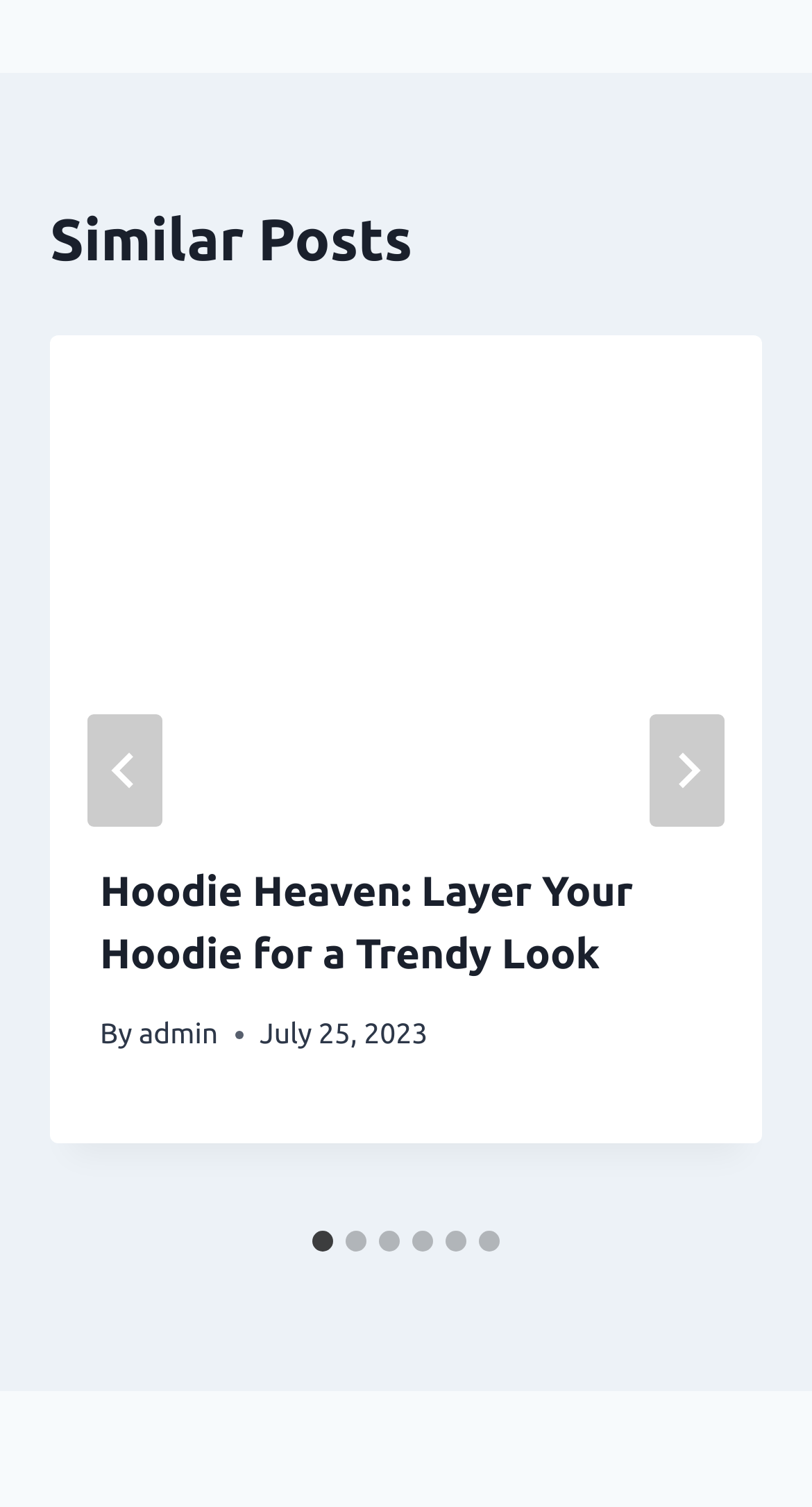How many slides are there in total?
Provide an in-depth answer to the question, covering all aspects.

The number of slides can be determined by counting the number of tabs in the tablist with the label 'Select a slide to show'. There are 6 tabs, each corresponding to a slide, so the total number of slides is 6.